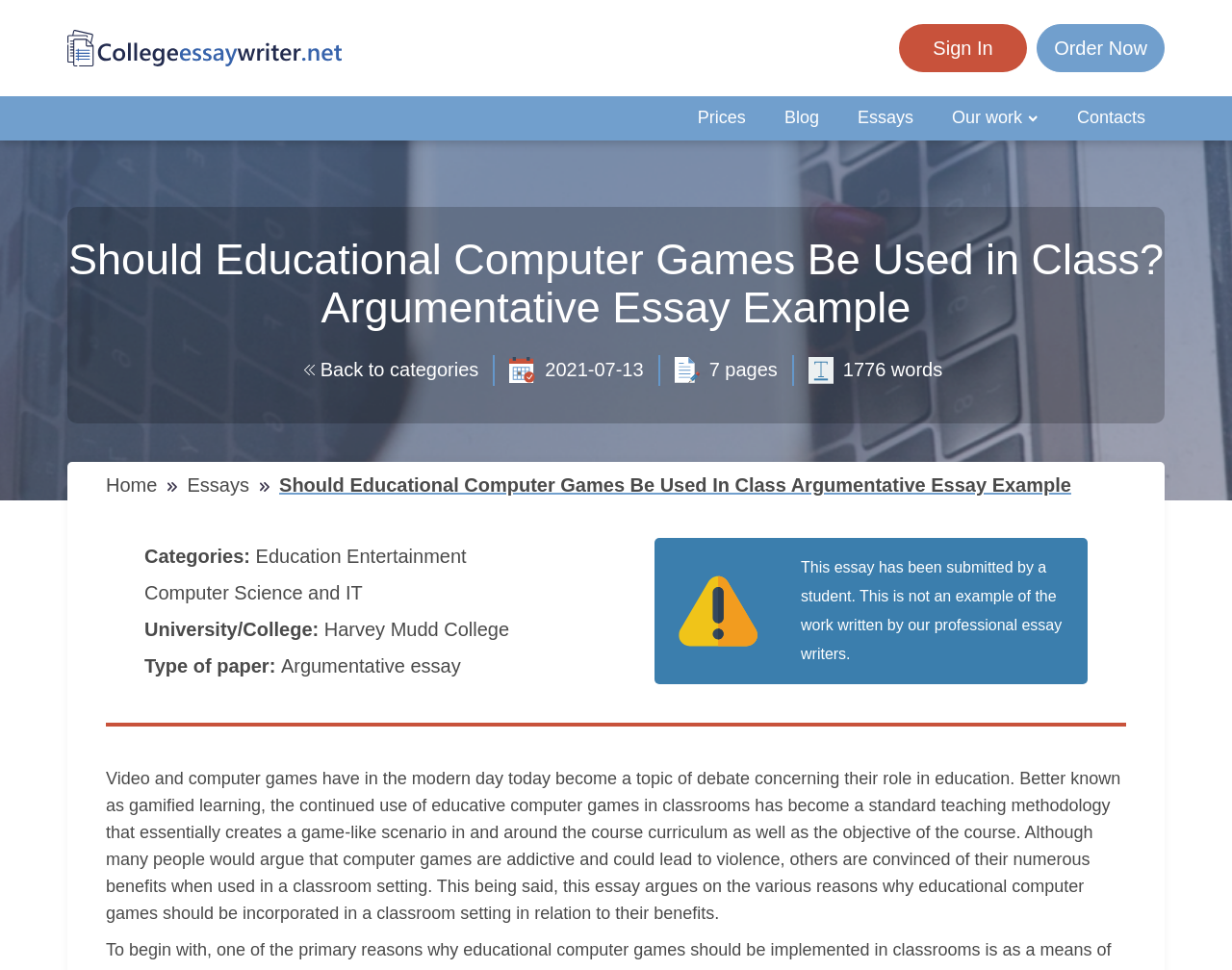Please find the bounding box coordinates for the clickable element needed to perform this instruction: "Order now".

[0.841, 0.025, 0.945, 0.075]